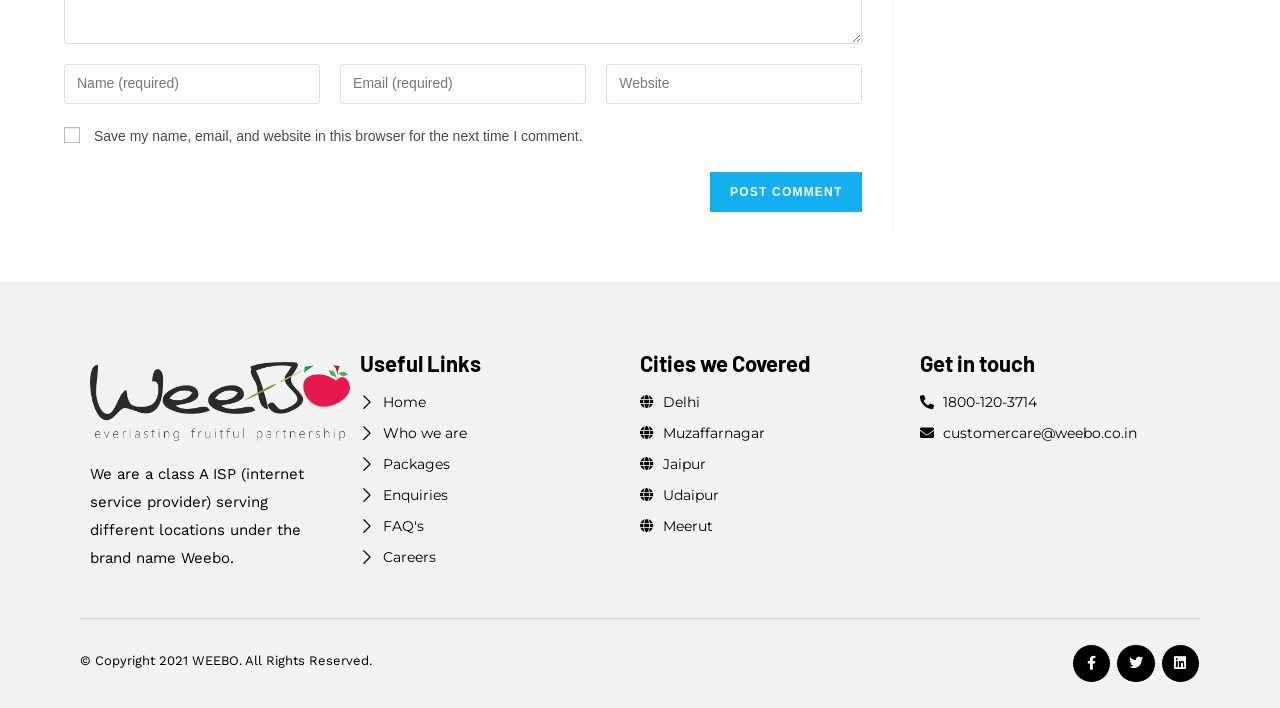How many cities are covered?
From the image, respond using a single word or phrase.

5